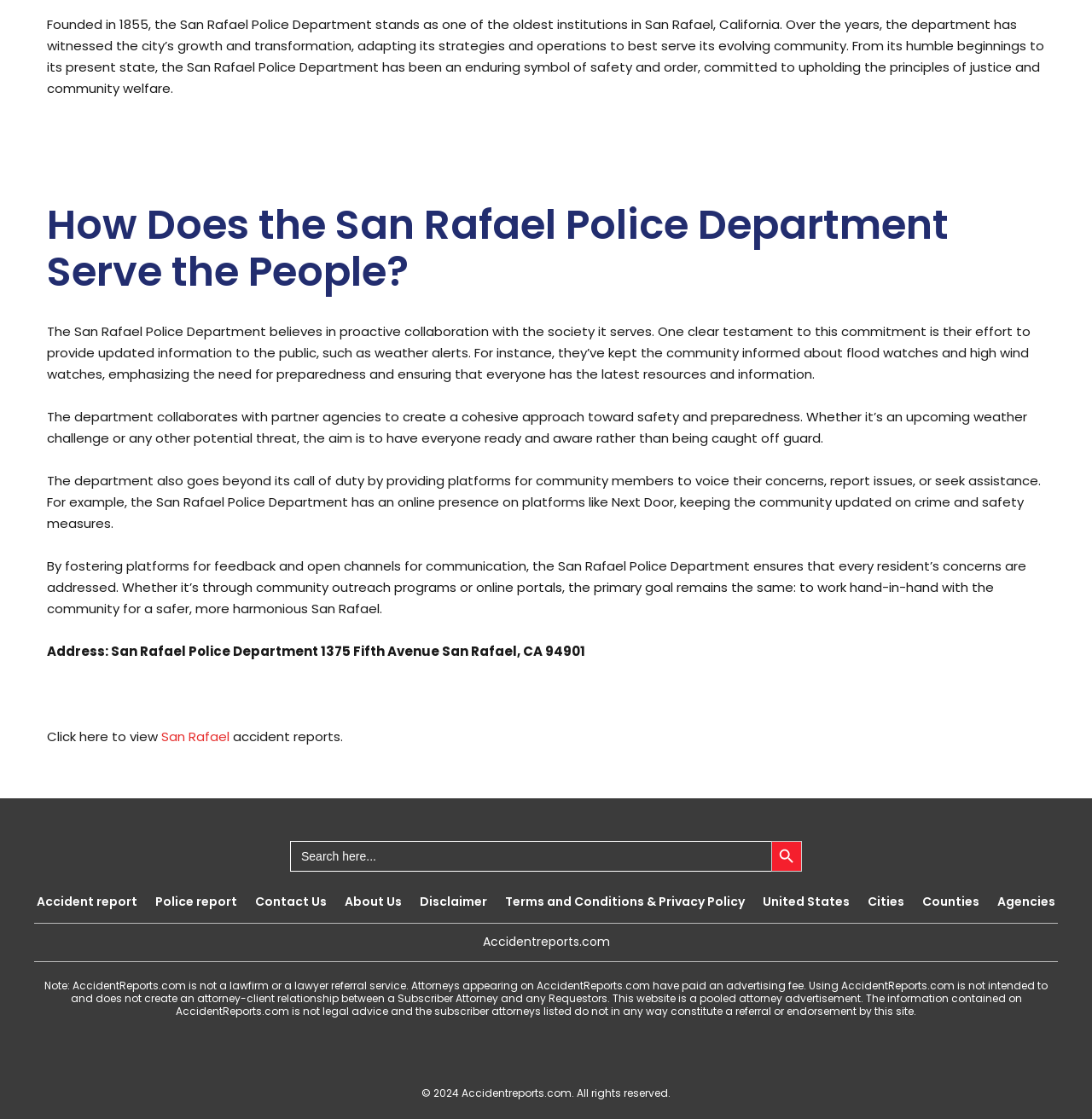Please answer the following query using a single word or phrase: 
What can be reported online through the San Rafael Police Department?

Accident reports